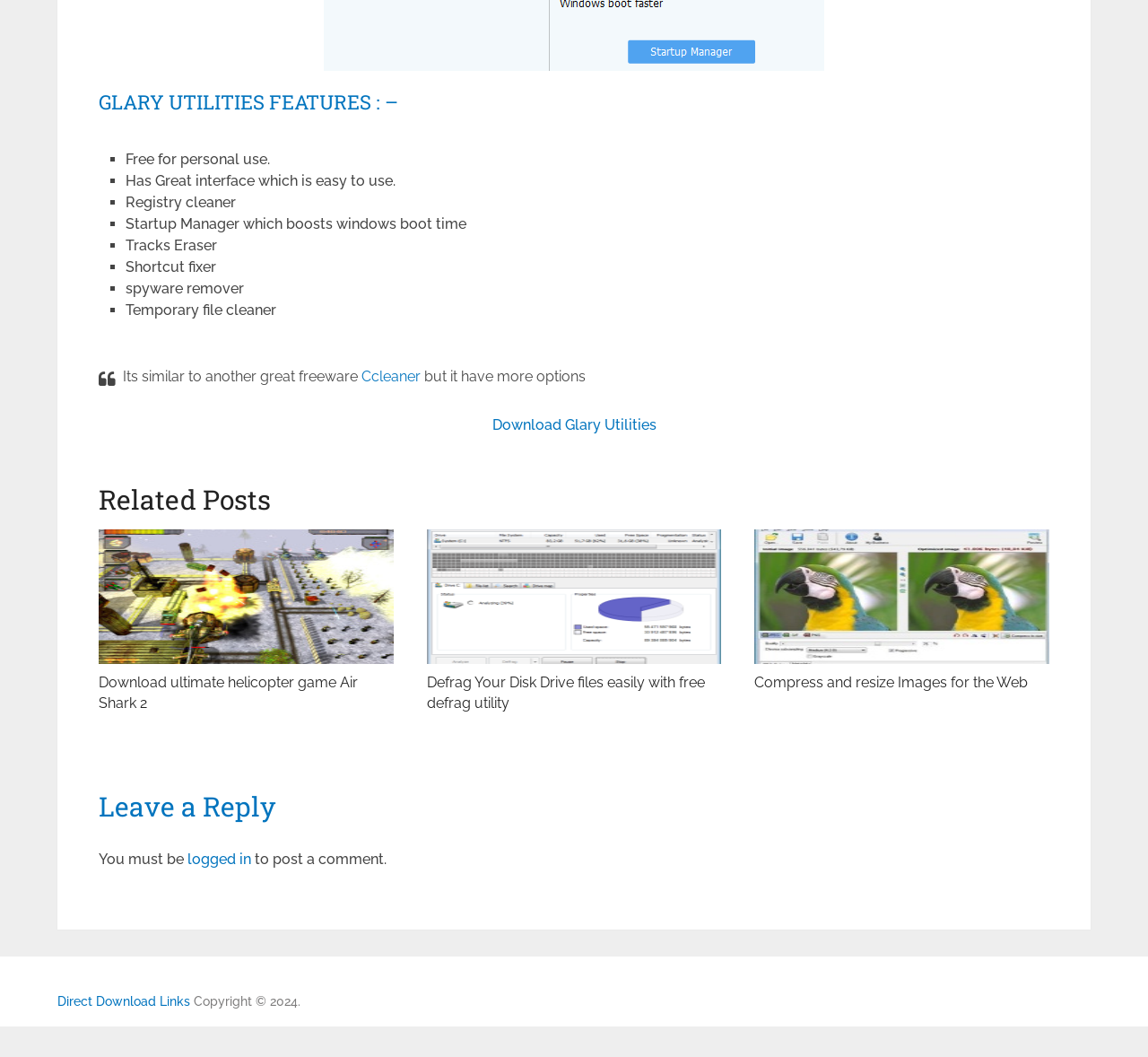Return the bounding box coordinates of the UI element that corresponds to this description: "Ccleaner". The coordinates must be given as four float numbers in the range of 0 and 1, [left, top, right, bottom].

[0.312, 0.348, 0.366, 0.364]